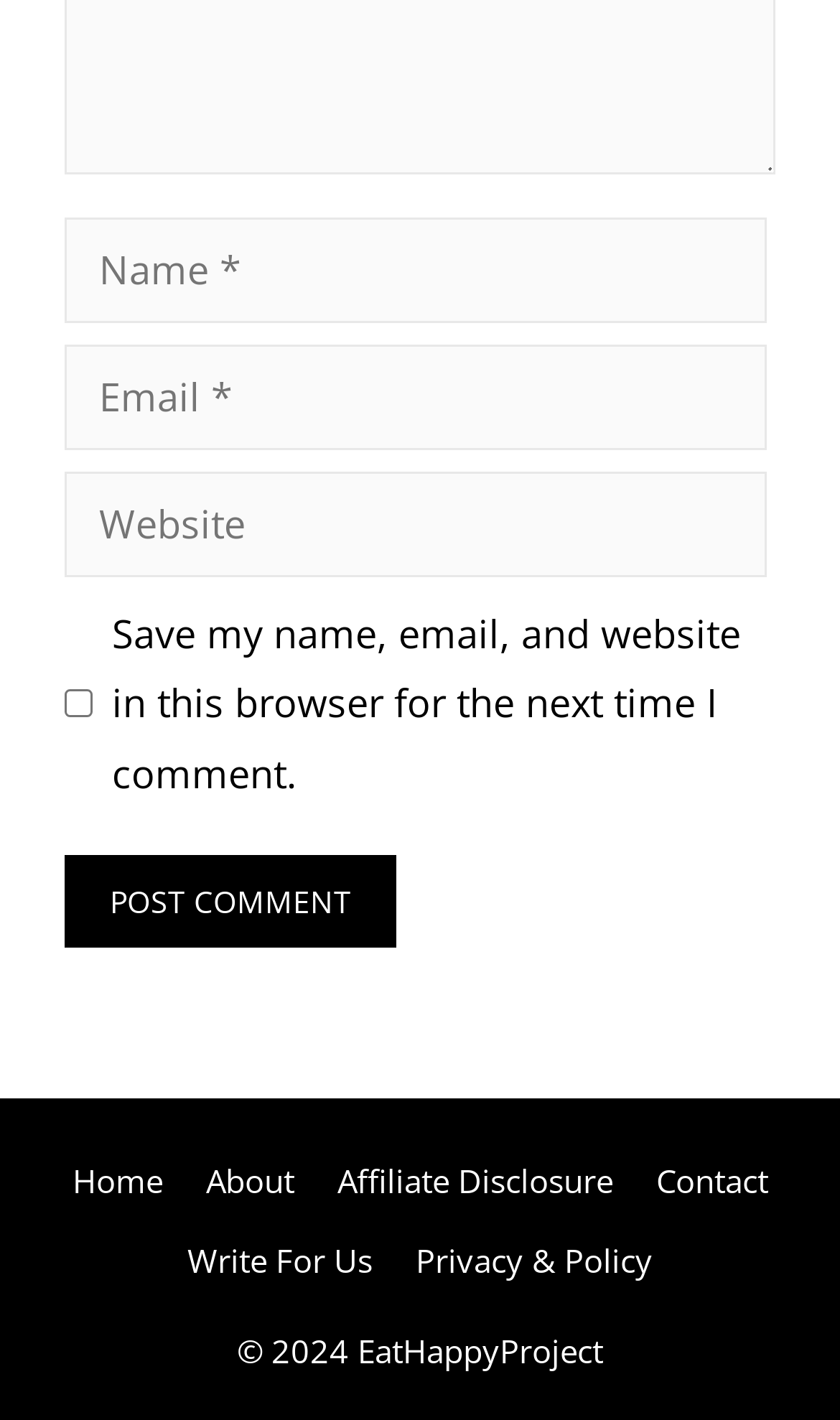What is the button text?
Based on the image, provide a one-word or brief-phrase response.

Post Comment